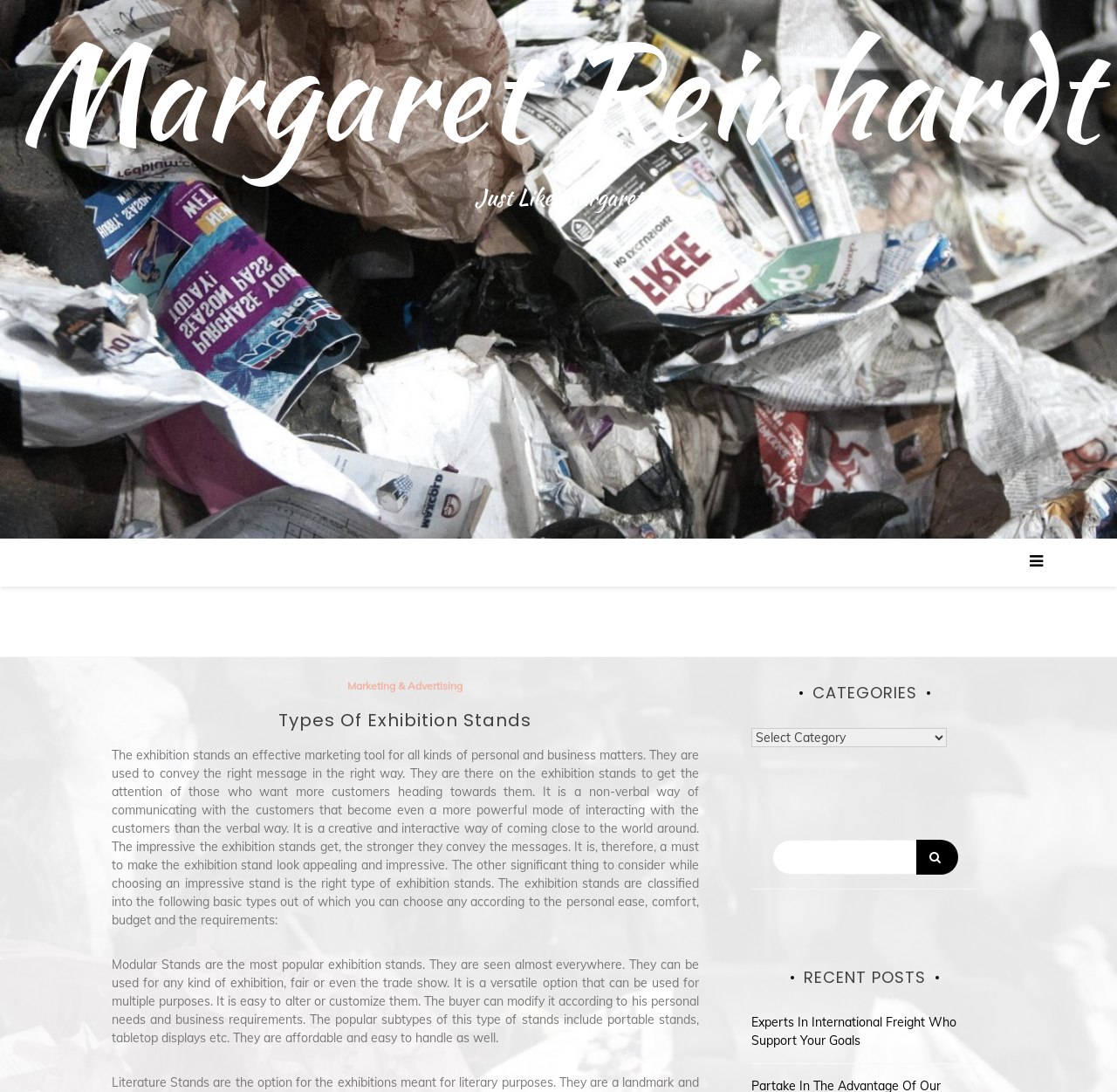Please study the image and answer the question comprehensively:
What is the characteristic of pop-up stands?

According to the webpage, pop-up stands are portable, making them convenient to carry around and fix wherever needed. This characteristic makes them a practical option for exhibition stands in Sydney.